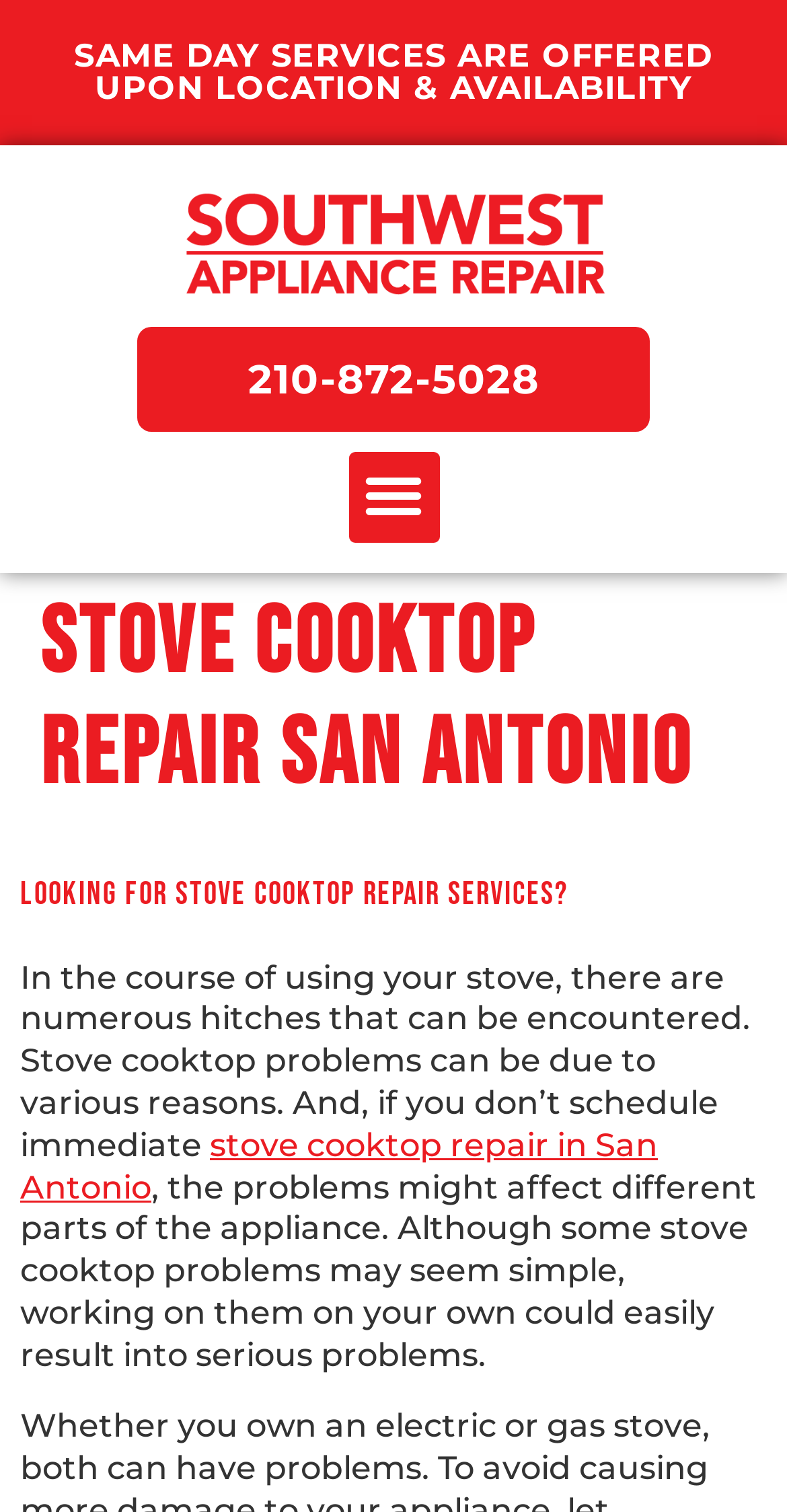Use a single word or phrase to answer the following:
What is the purpose of the webpage?

To offer stove cooktop repair services